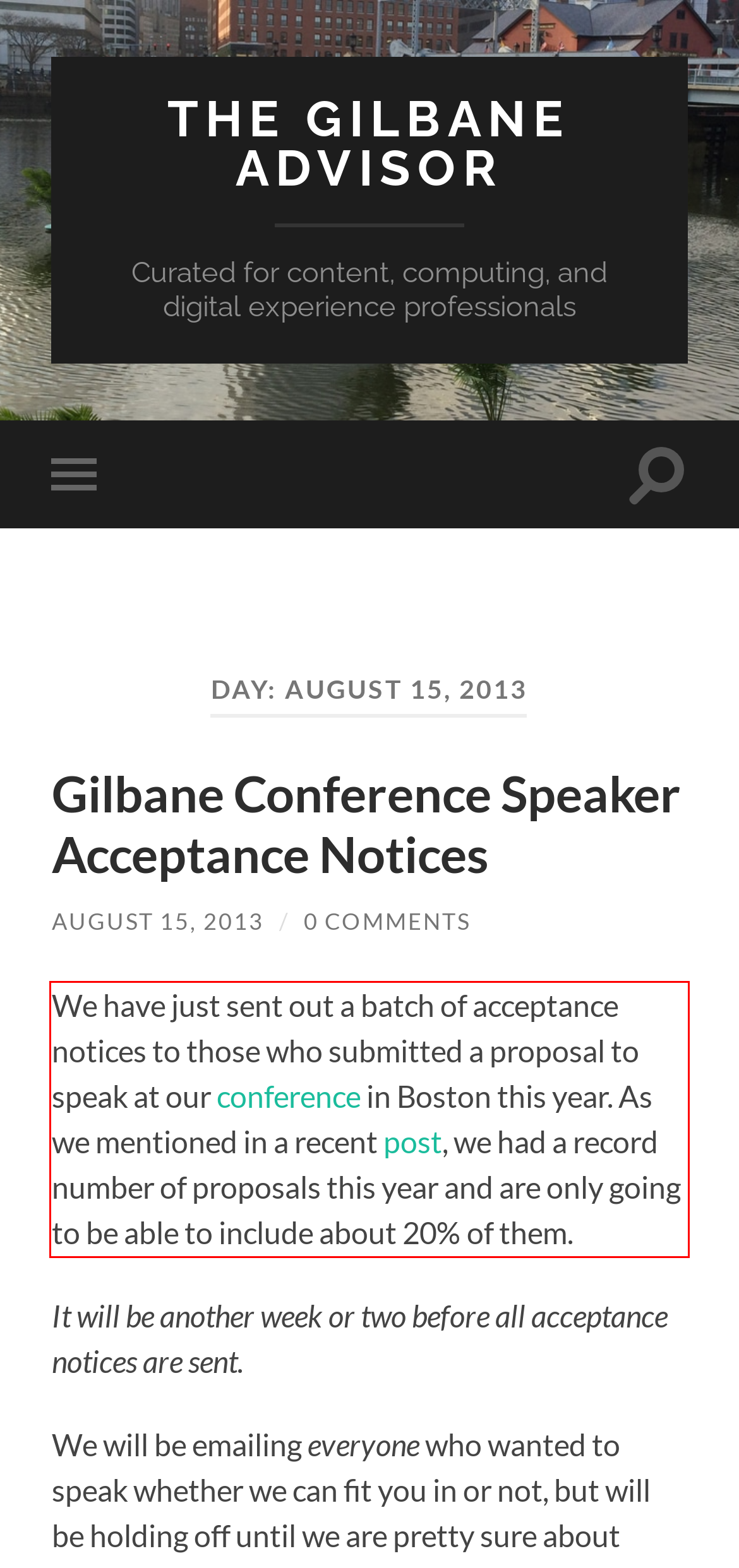Given a webpage screenshot, identify the text inside the red bounding box using OCR and extract it.

We have just sent out a batch of acceptance notices to those who submitted a proposal to speak at our conference in Boston this year. As we mentioned in a recent post, we had a record number of proposals this year and are only going to be able to include about 20% of them.